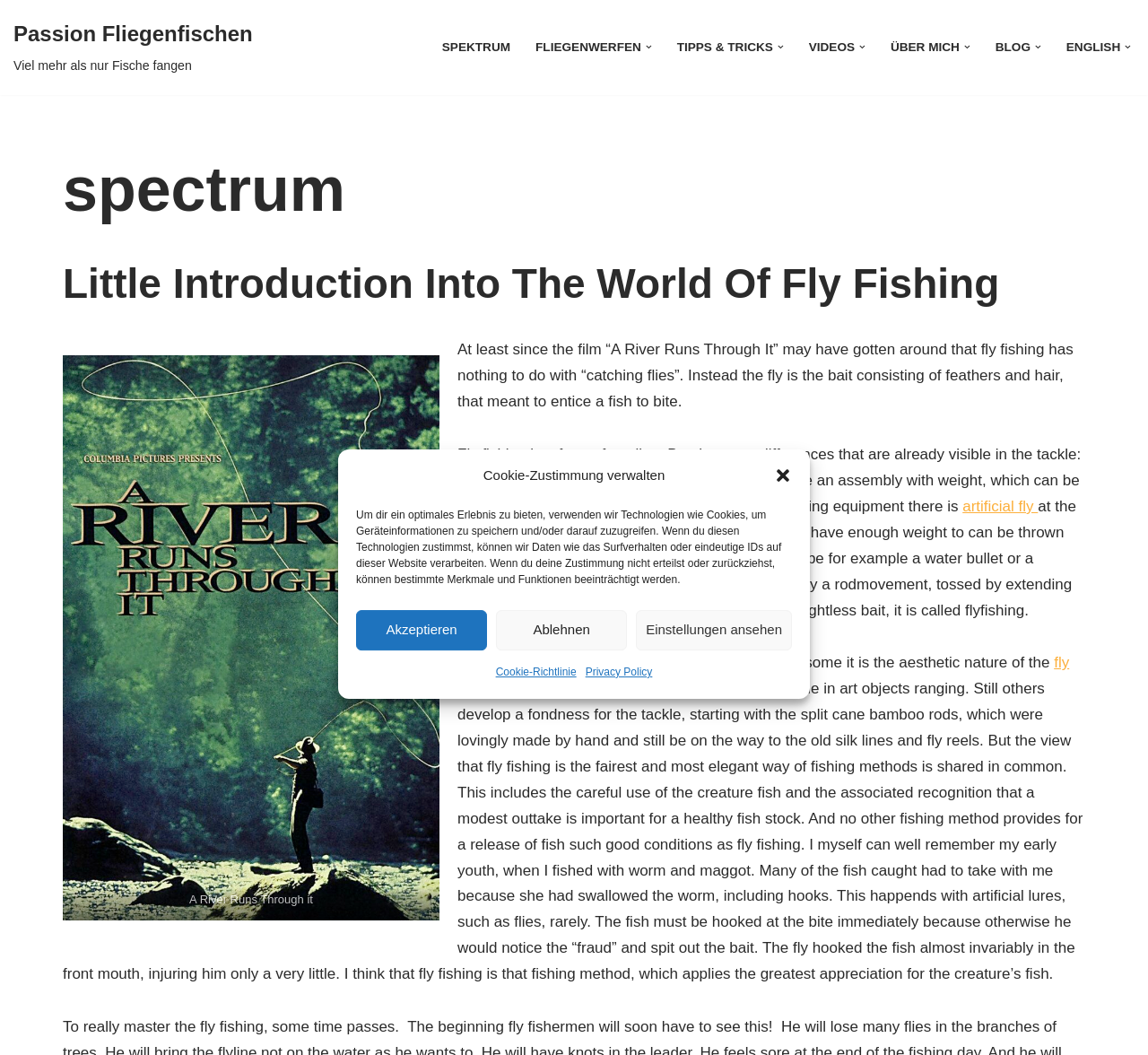Please identify the bounding box coordinates of the area that needs to be clicked to fulfill the following instruction: "Click the 'Submit Manuscript' link."

None